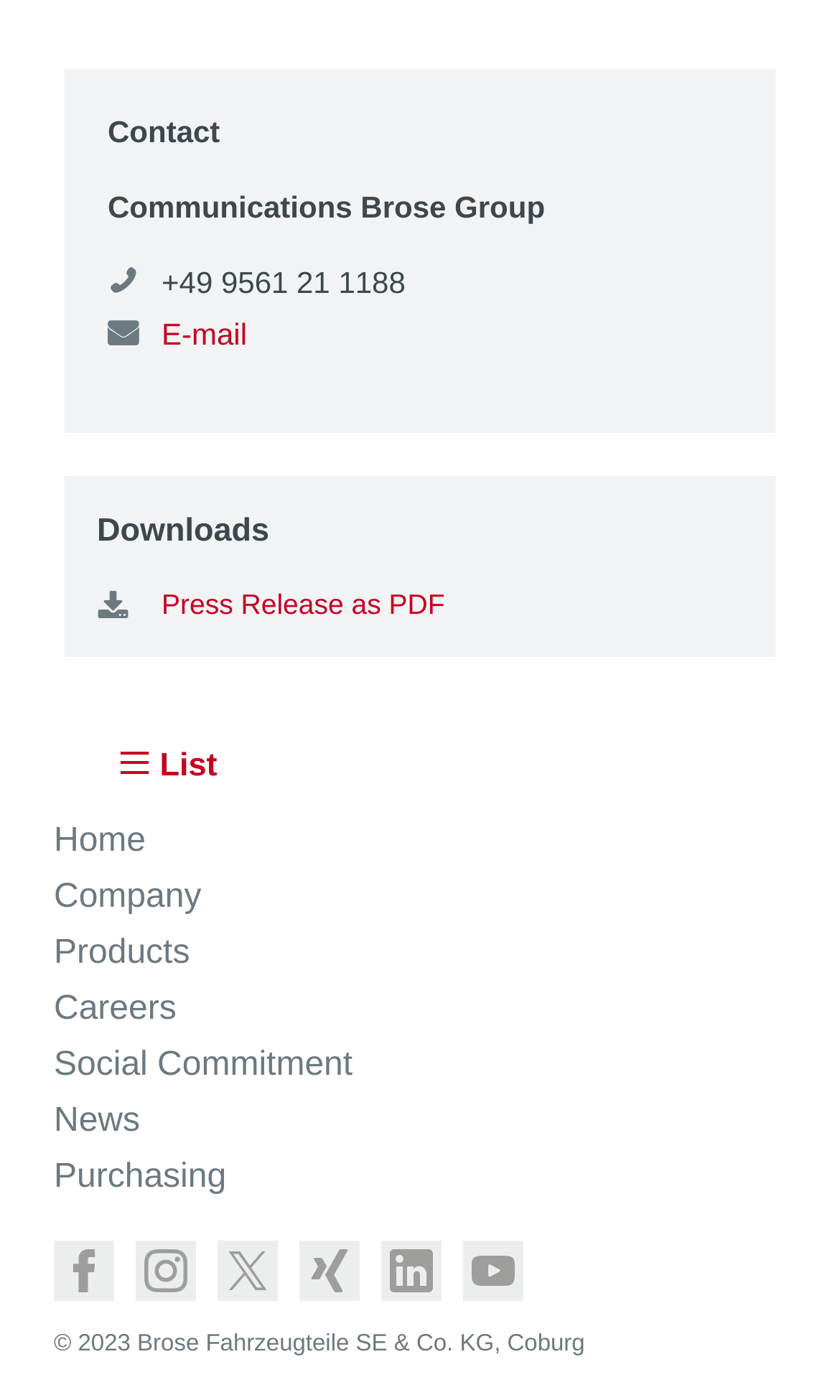Answer in one word or a short phrase: 
What is the type of document that can be downloaded?

Press Release as PDF